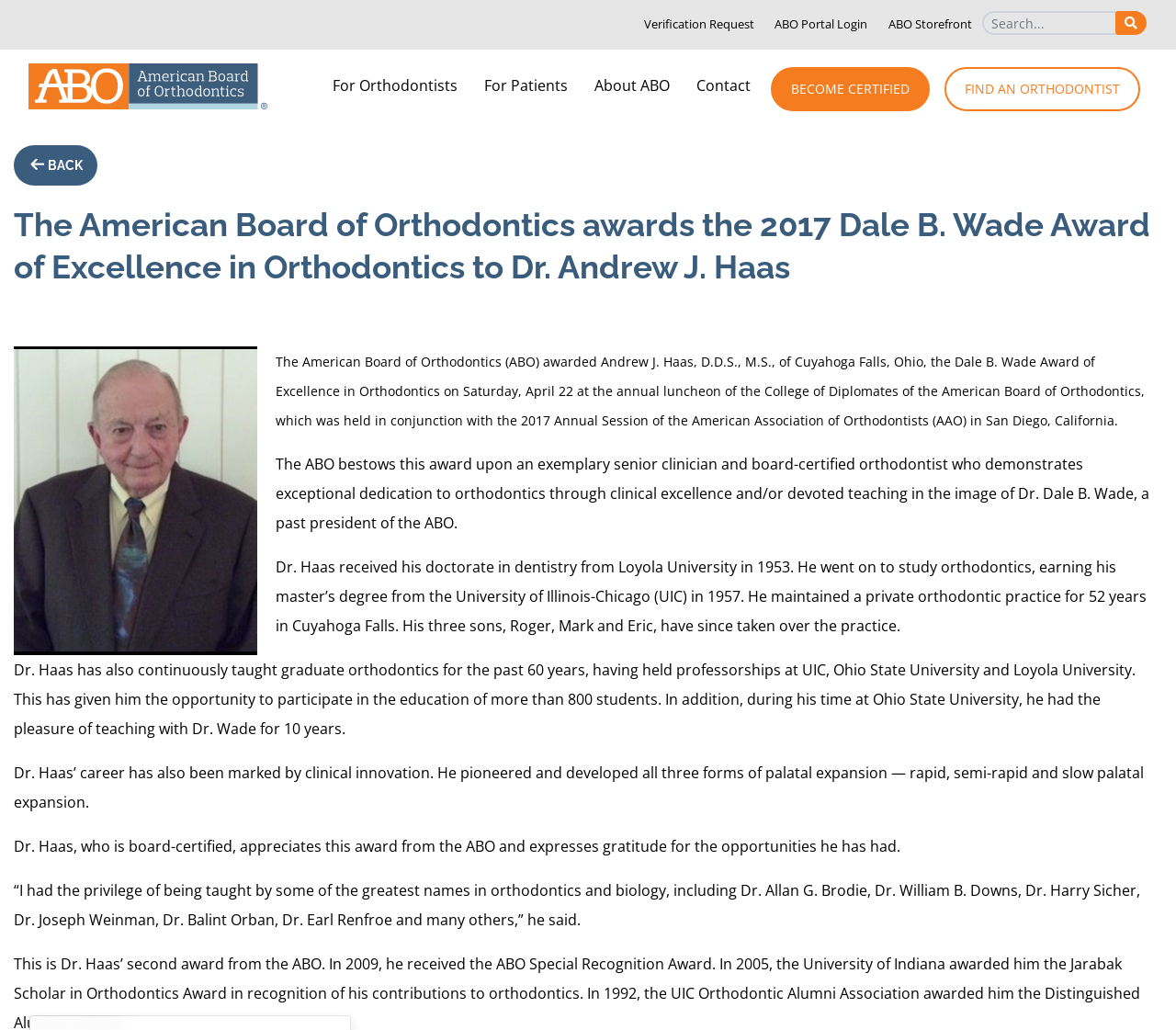Please mark the bounding box coordinates of the area that should be clicked to carry out the instruction: "browse Raspberry Pi Courses".

None